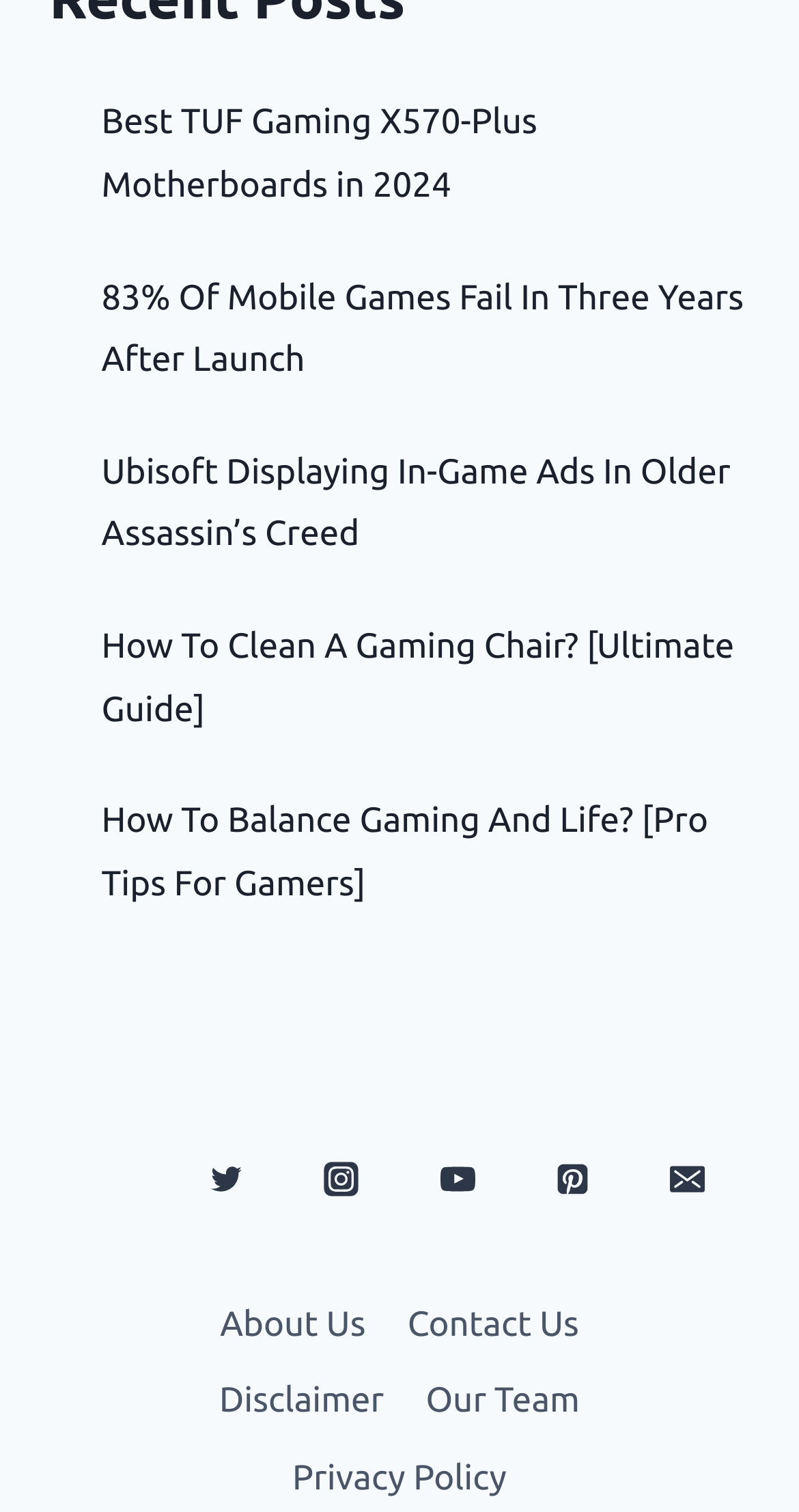Please determine the bounding box coordinates of the element's region to click in order to carry out the following instruction: "Go to the About Us page". The coordinates should be four float numbers between 0 and 1, i.e., [left, top, right, bottom].

[0.249, 0.851, 0.484, 0.901]